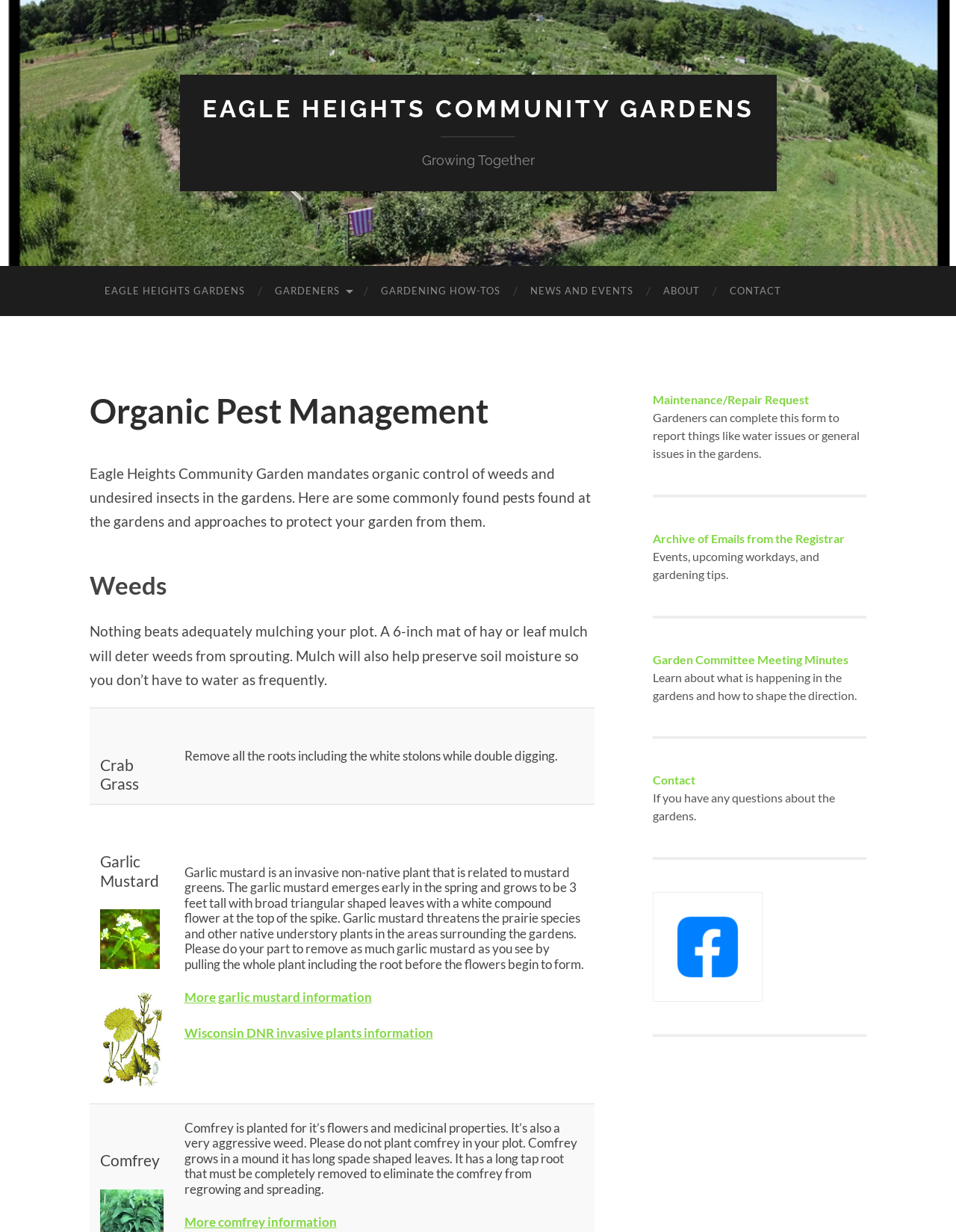Produce an elaborate caption capturing the essence of the webpage.

The webpage is about Eagle Heights Community Gardens, specifically focusing on organic pest management. At the top, there is a large heading "EAGLE HEIGHTS COMMUNITY GARDENS" with a link to the same name. Below it, there is a smaller heading "Growing Together". 

On the left side, there are six links arranged vertically, including "EAGLE HEIGHTS GARDENS", "GARDENERS", "GARDENING HOW-TOS", "NEWS AND EVENTS", "ABOUT", and "CONTACT". 

To the right of these links, there is a section dedicated to organic pest management. It starts with a heading "Organic Pest Management" followed by a paragraph of text explaining the garden's policy on weed and pest control. Below this, there is a heading "Weeds" with a paragraph of text providing advice on how to prevent weeds from growing, such as mulching.

Under the "Weeds" section, there is a table with two rows, each containing information about a specific type of weed. The first row is about Crab Grass, with a heading and a description of how to remove it. The second row is about Garlic Mustard, with a heading, two images, and a detailed description of the plant, its effects on the environment, and how to remove it. There is also a link to more information about Garlic Mustard.

On the right side of the page, there is a complementary section with several links and pieces of text. These include a link to a maintenance/repair request form, a link to an archive of emails from the registrar, a link to garden committee meeting minutes, and a link to contact information. There is also a figure with a link, but its content is not specified.

Overall, the webpage provides information and resources for gardeners at Eagle Heights Community Gardens, with a focus on organic pest management and weed control.